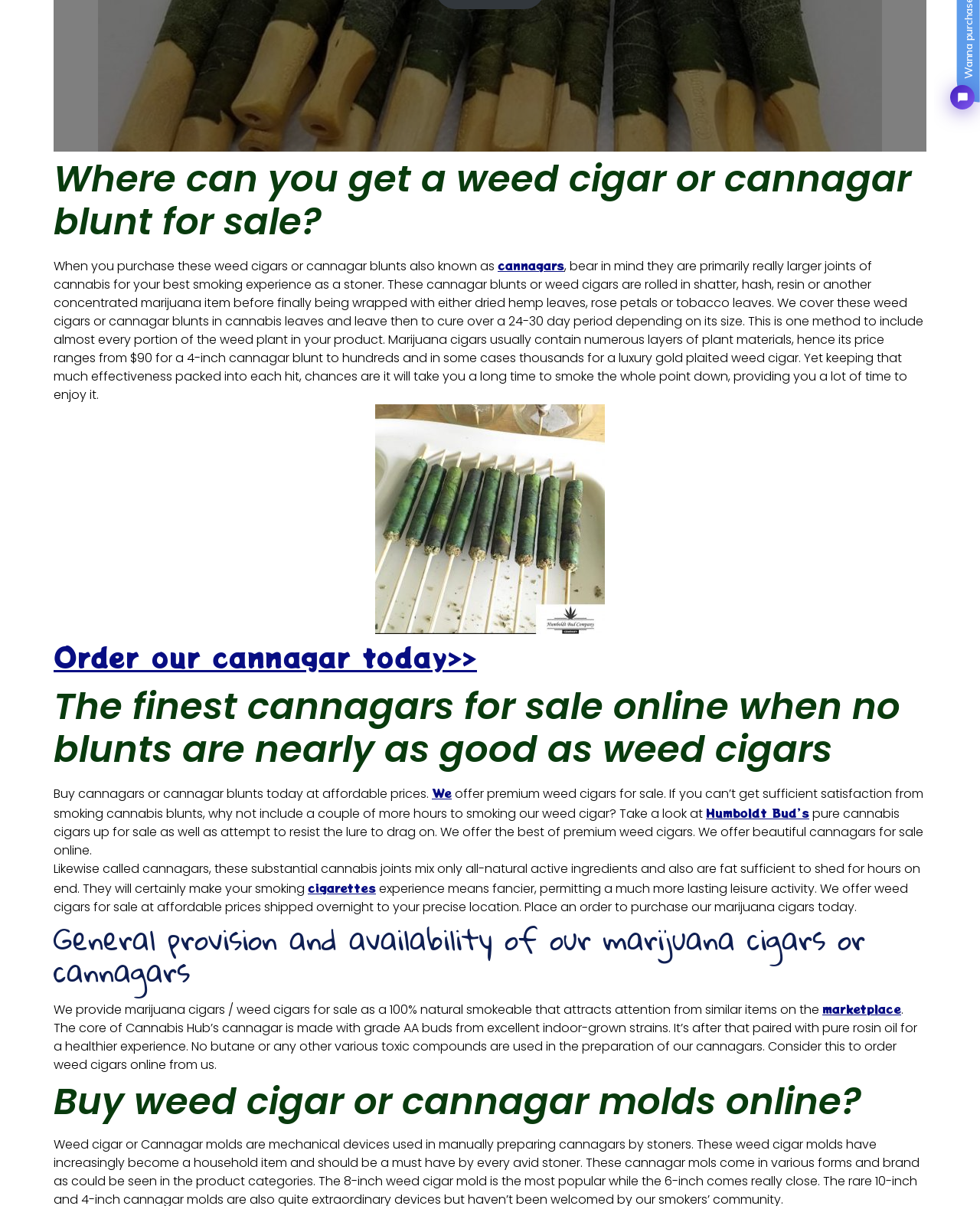Locate the bounding box of the UI element based on this description: "Order our cannagar today>>". Provide four float numbers between 0 and 1 as [left, top, right, bottom].

[0.055, 0.528, 0.487, 0.561]